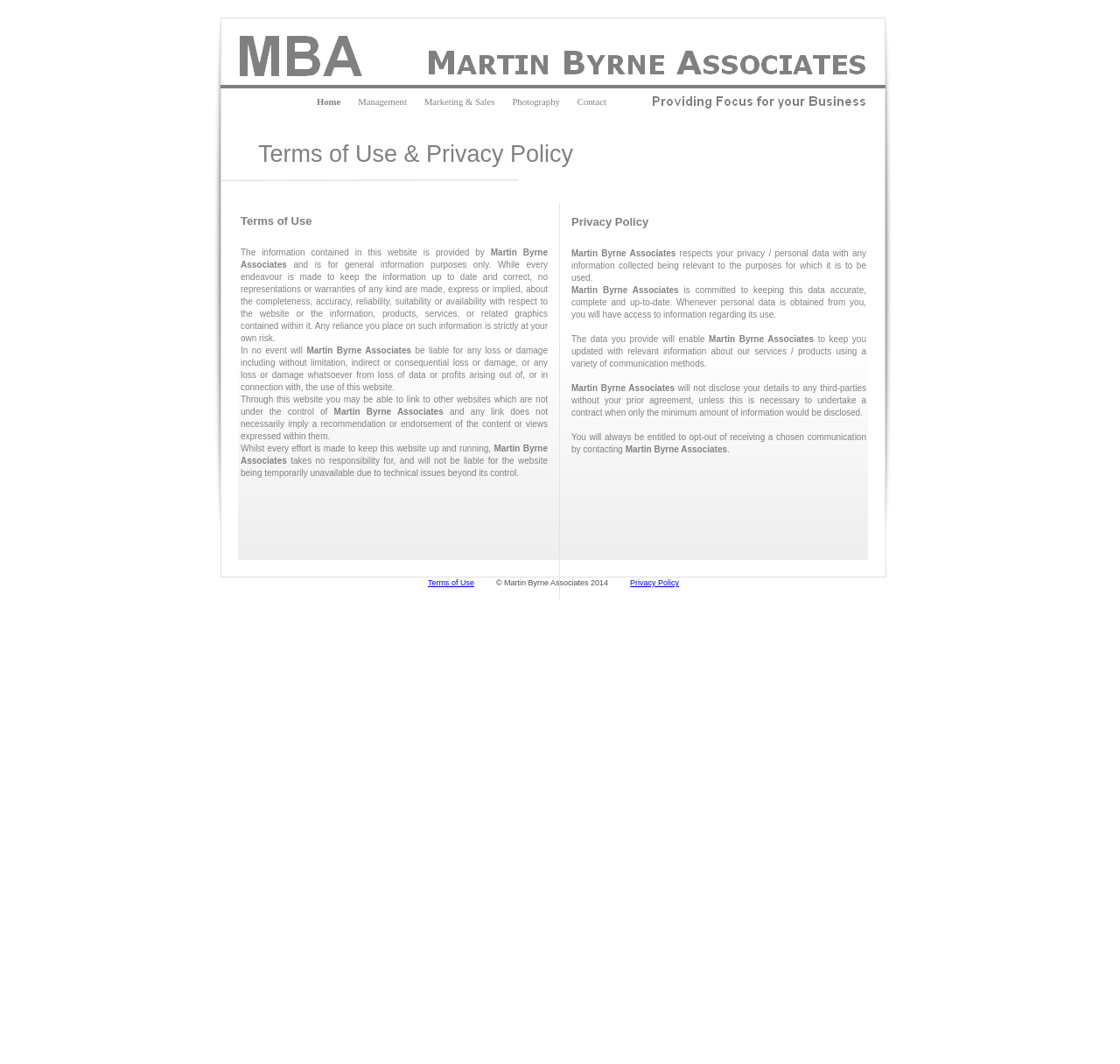From the webpage screenshot, predict the bounding box of the UI element that matches this description: "alt="Home" name="hs_7"".

[0.212, 0.067, 0.773, 0.081]